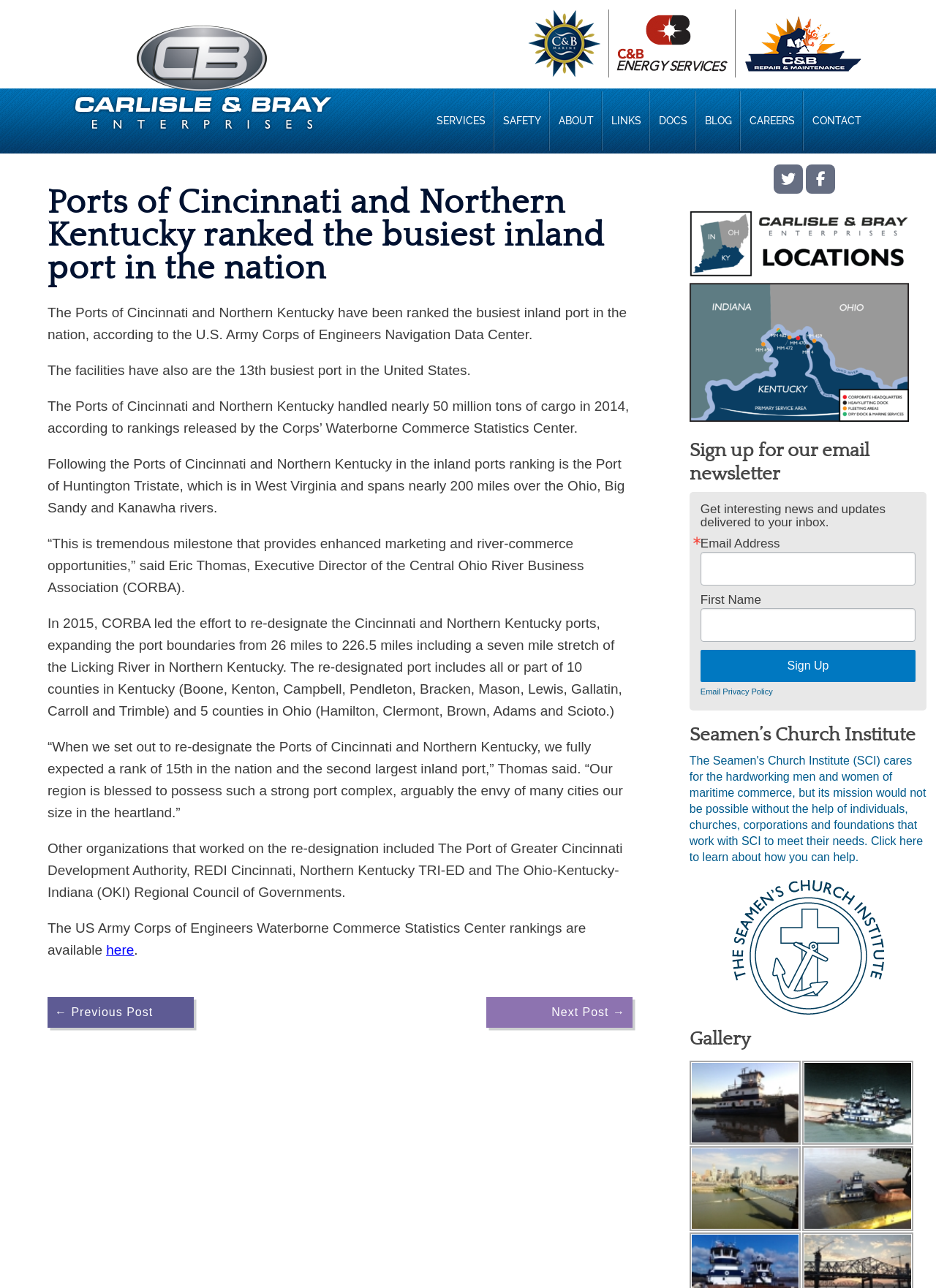Provide a thorough and detailed response to the question by examining the image: 
What is the purpose of the Seamen’s Church Institute?

According to the text, the Seamen’s Church Institute (SCI) cares for the hardworking men and women of maritime commerce, and its mission would not be possible without the help of individuals, churches, corporations, and foundations that work with SCI to meet their needs.